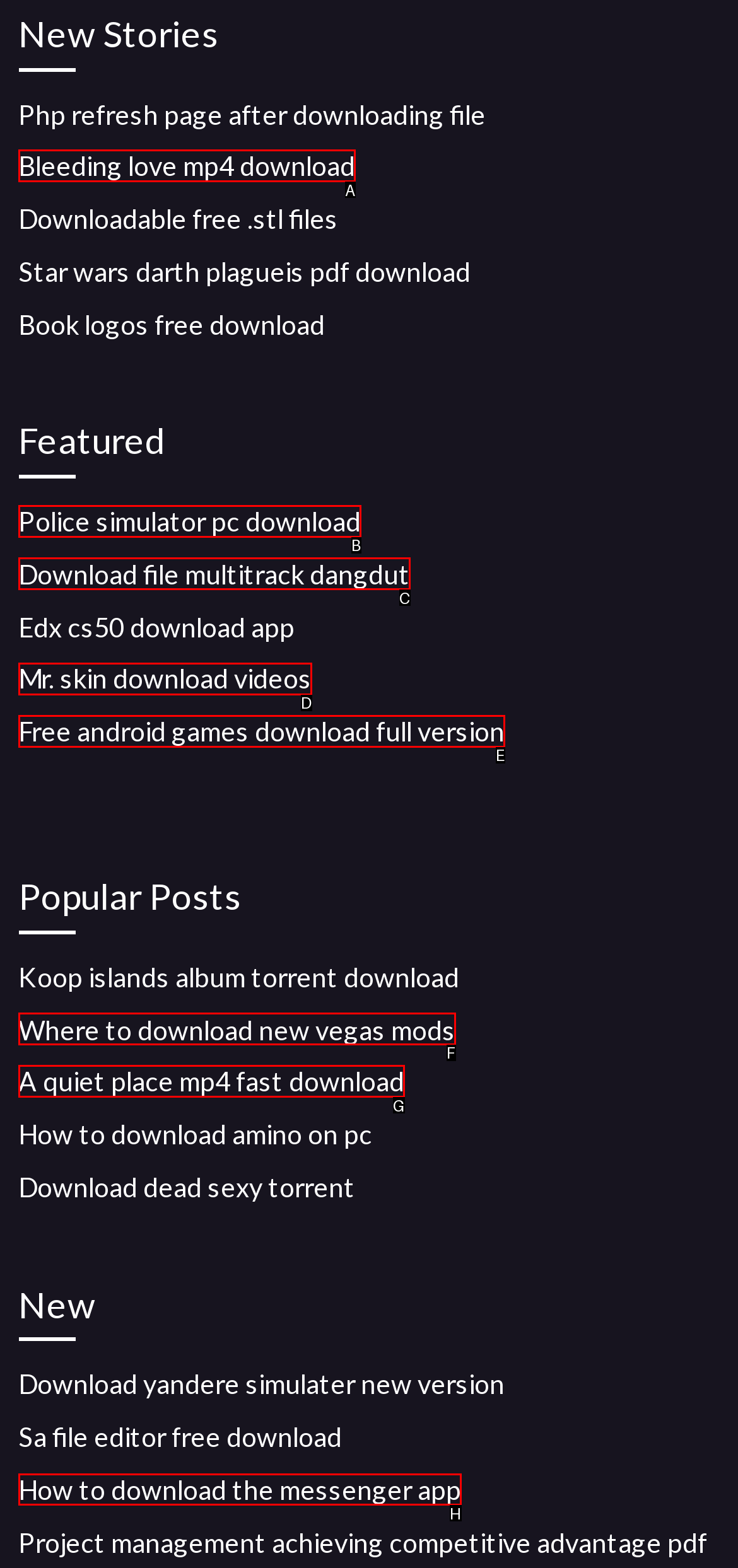For the task "Access 'How to download the messenger app'", which option's letter should you click? Answer with the letter only.

H